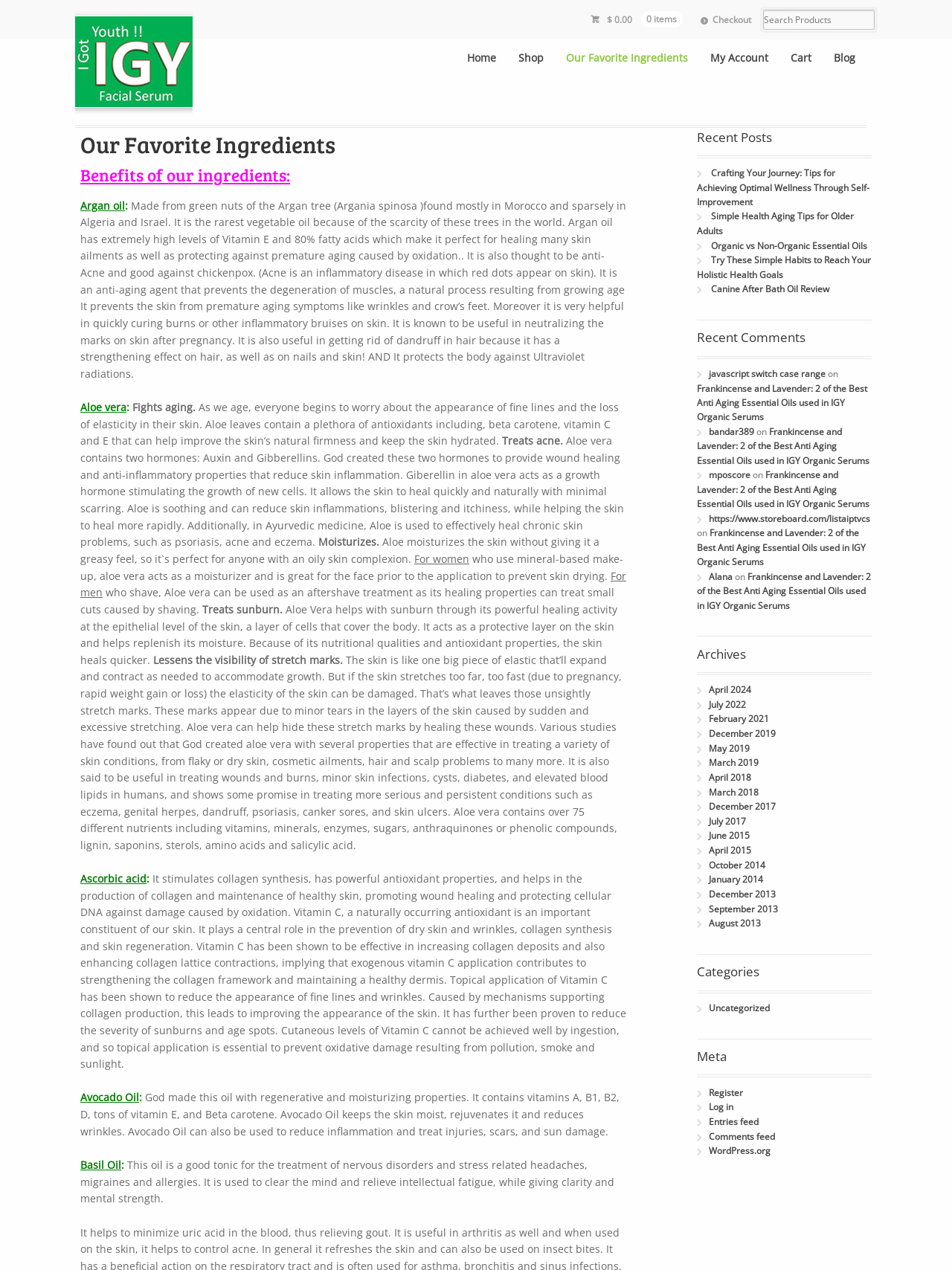Provide the bounding box coordinates of the HTML element this sentence describes: "Our Favorite Ingredients". The bounding box coordinates consist of four float numbers between 0 and 1, i.e., [left, top, right, bottom].

[0.583, 0.034, 0.734, 0.057]